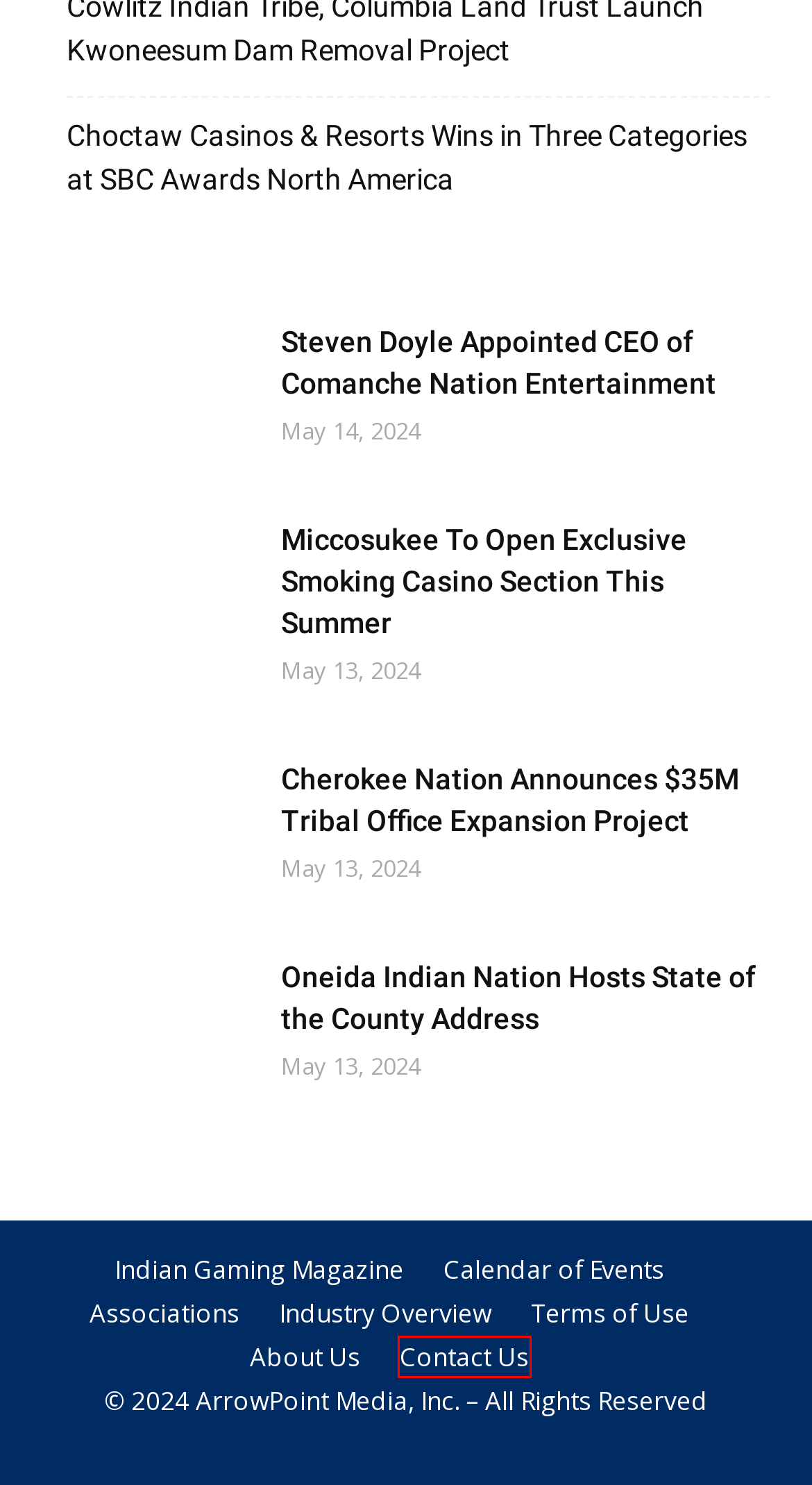Consider the screenshot of a webpage with a red bounding box around an element. Select the webpage description that best corresponds to the new page after clicking the element inside the red bounding box. Here are the candidates:
A. Miccosukee To Open Smoking Casino Section - Indian Gaming
B. Oneida Indian Nation Hosts State of the County Address
C. Cherokee Nation Announces $35M Office Expansion - Indian Gaming
D. Contact Us - Indian Gaming
E. Industry Overview - Indian Gaming
F. Associations - Indian Gaming
G. Digital Magazine Archives - Indian Gaming
H. About Us – Indian Gaming Magazine & Digital

D